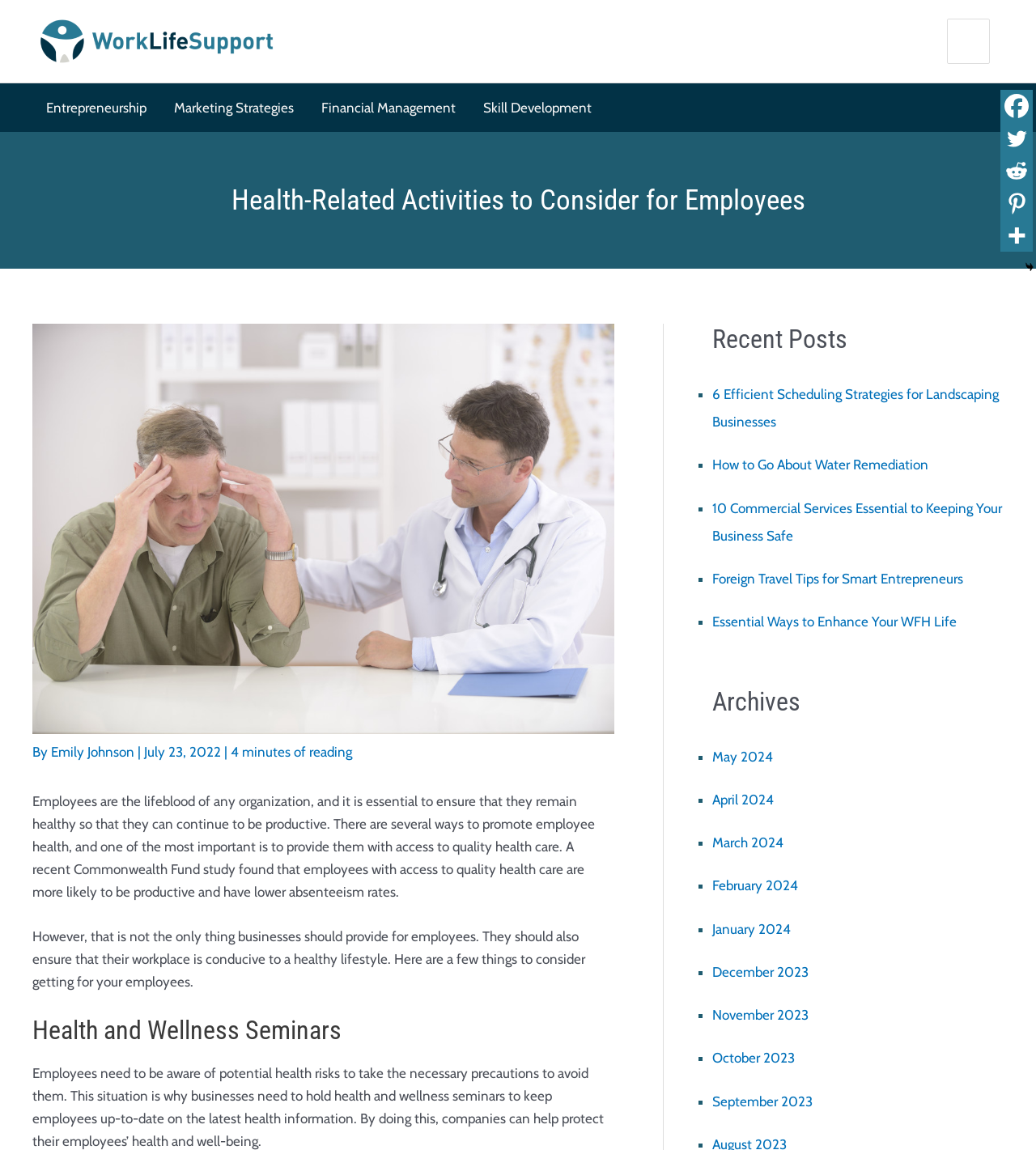What is the location of the search bar on the webpage?
Provide a detailed and extensive answer to the question.

The search bar is located in the top right corner of the webpage, which can be determined by analyzing the bounding box coordinates of the search bar element.